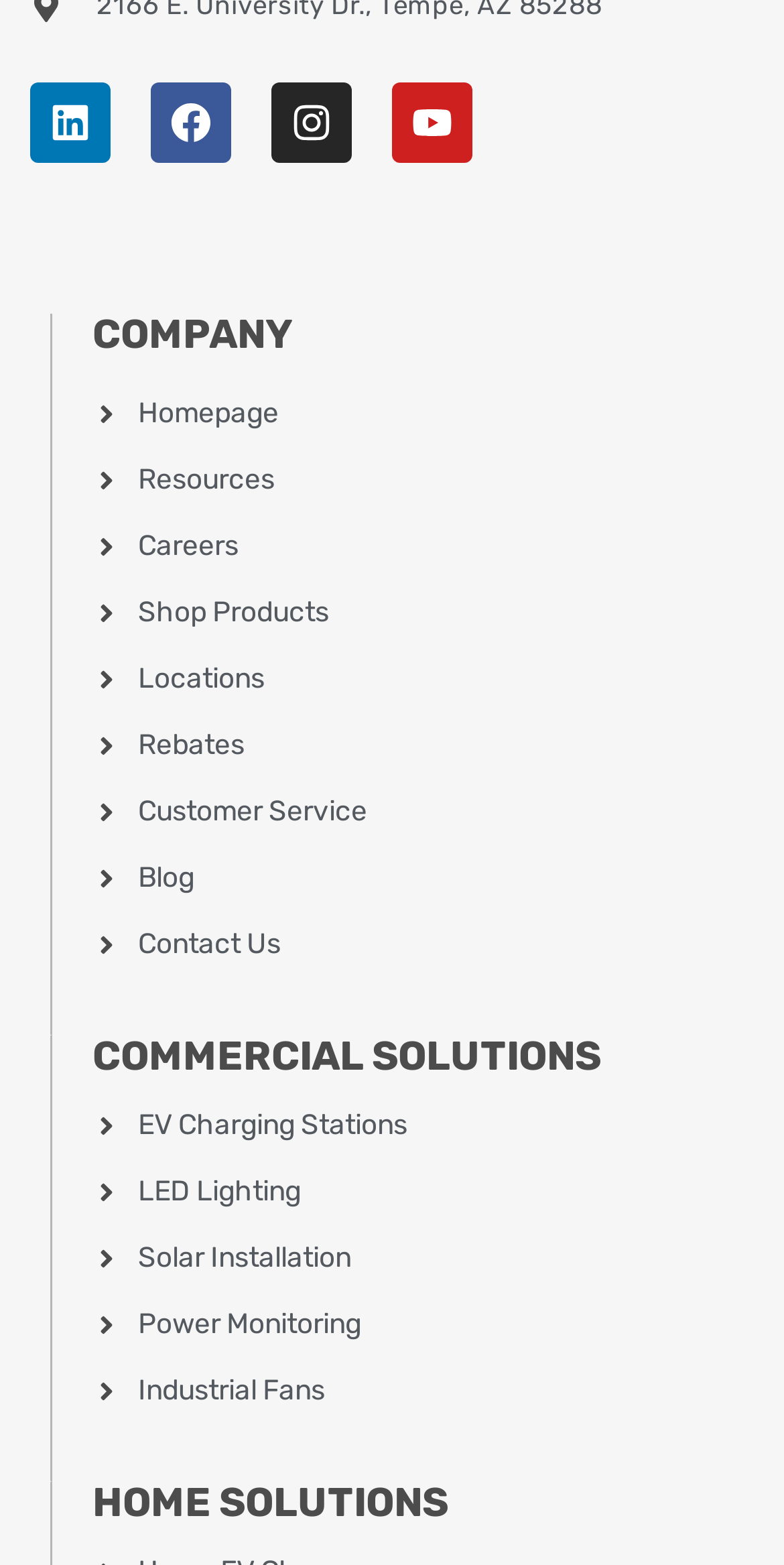Please locate the clickable area by providing the bounding box coordinates to follow this instruction: "learn about EV Charging Stations".

[0.118, 0.701, 0.936, 0.739]